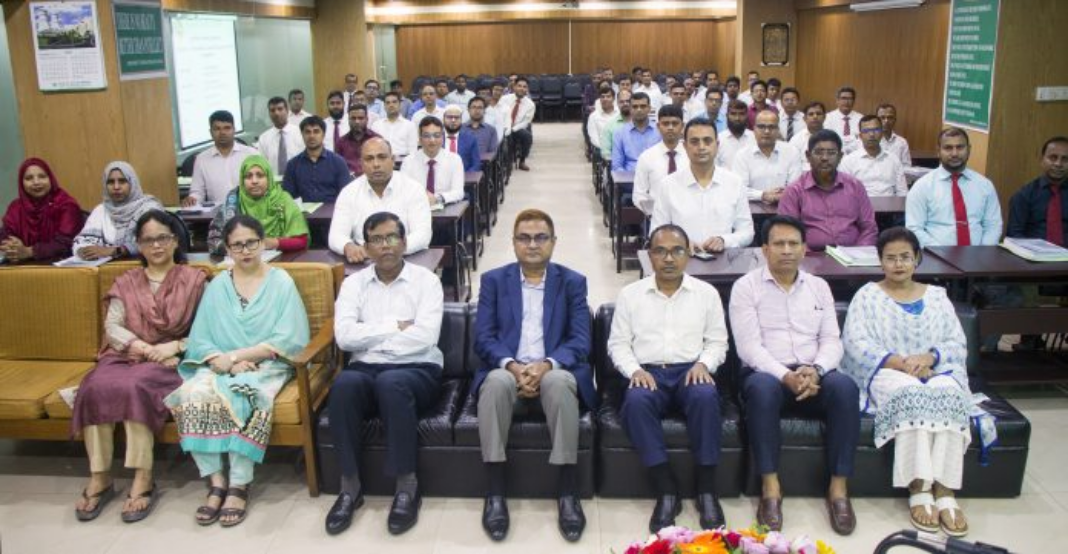Describe thoroughly the contents of the image.

The image depicts a professional workshop organized by Agrani Bank focused on quality branch management. The scene shows a diverse group of attendees seated in a conference room, highlighting a mix of men and women dressed in professional attire, reflecting the formal nature of the event. 

In the foreground, a small group of individuals is seated on a sofa, including two women and several men, who appear to be engaged and attentive. Behind them, a larger audience fills the seats, primarily consisting of men in suits and ties, with some women also present, indicating a balanced representation. 

The setting features a well-organized atmosphere, with banners and presentation materials visible in the background, suggesting a serious dedication to professional development and training. The workshop aims to enhance the skills and knowledge of its participants, contributing to the overall quality of service in their respective branches.